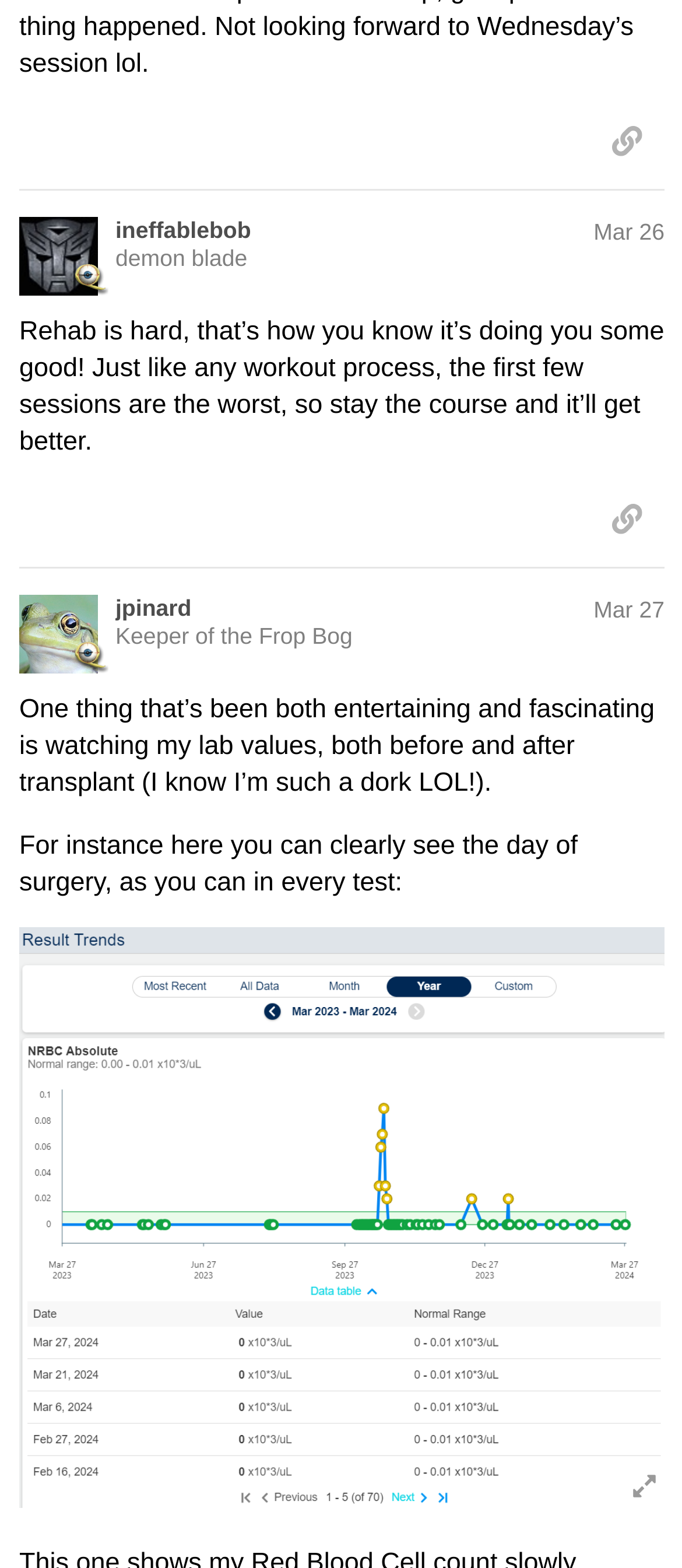Based on the image, give a detailed response to the question: What is the topic of the second post?

I read the text of the second post and found that the author is discussing their lab values, including a graph showing their Red Blood Cell count.